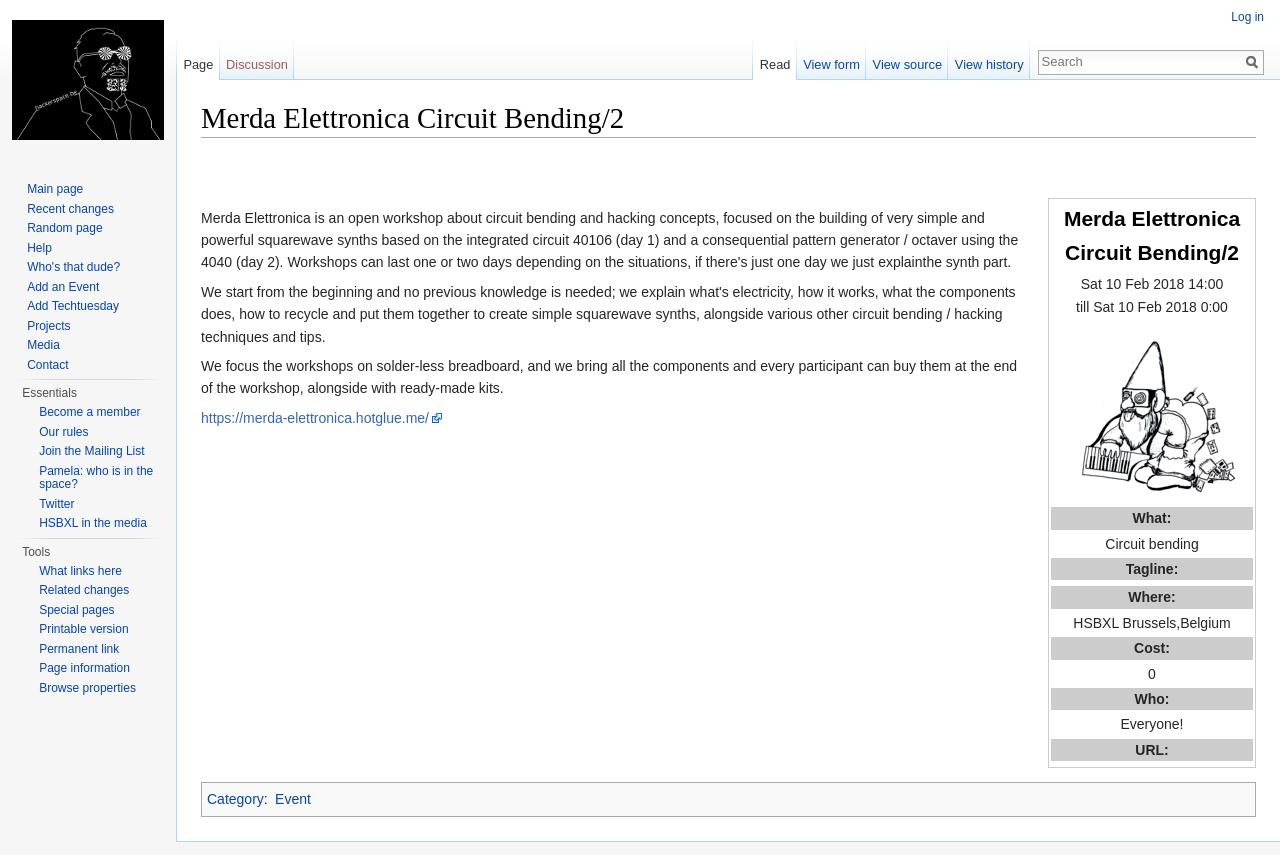What is the cost of the event?
Kindly answer the question with as much detail as you can.

I obtained this answer by looking at the table with event details, where it says 'Cost:' and '0' in the same row.